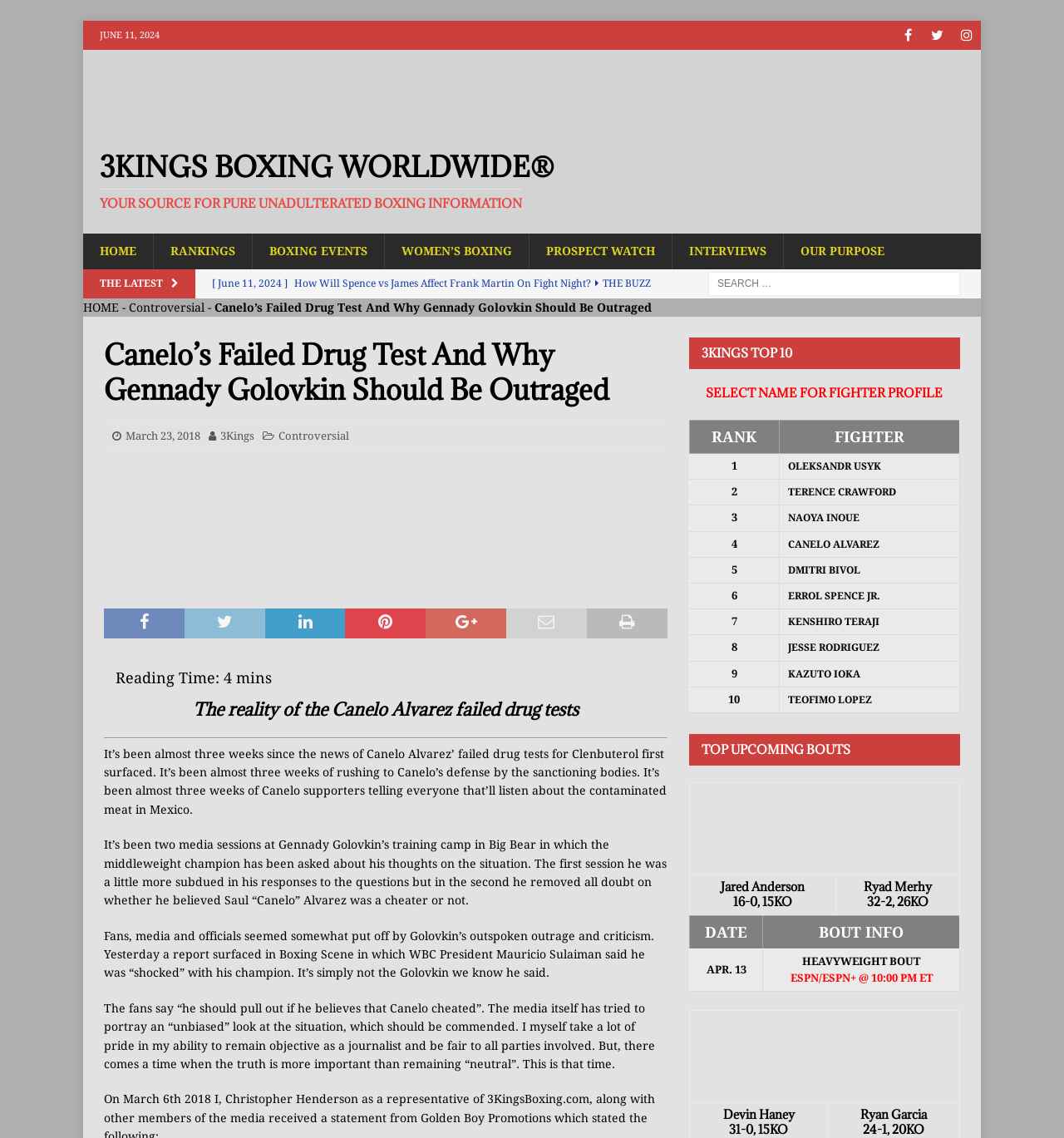Answer the following query concisely with a single word or phrase:
What is the purpose of the search box?

To search for fighters